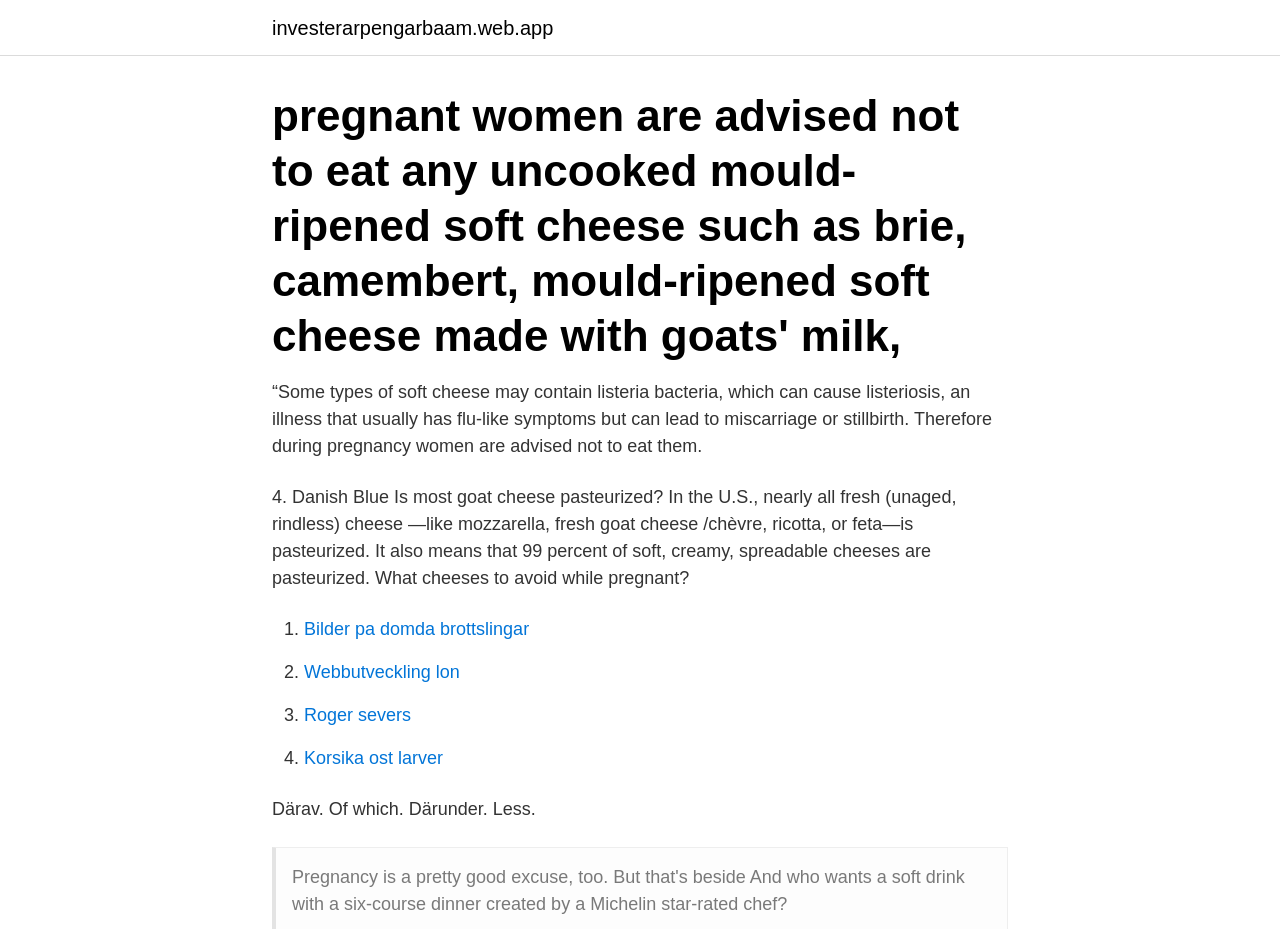Create a detailed narrative of the webpage’s visual and textual elements.

The webpage is about the safety of consuming soft goat cheese during pregnancy. At the top, there is a link to a website "investerarpengarbaam.web.app" positioned slightly to the right of the center. Below this link, there is a header section that spans the entire width of the page, containing a heading that advises pregnant women not to eat uncooked mould-ripened soft cheese, including those made with goats' milk.

Underneath the header, there are three blocks of text. The first block explains the risks of listeria bacteria in soft cheese, which can cause listeriosis, leading to miscarriage or stillbirth. The second block provides information about pasteurization of goat cheese in the US, stating that nearly all fresh cheese is pasteurized. The third block lists four types of cheese to avoid during pregnancy, each preceded by a numbered list marker. These list items are positioned below each other, with the first item starting from the top.

To the right of each list item, there is a link to a different webpage, with titles such as "Bilder pa domda brottslingar" and "Korsika ost larver". At the bottom of the page, there is a single line of text that appears to be a translation of the phrase "Of which" in different languages.